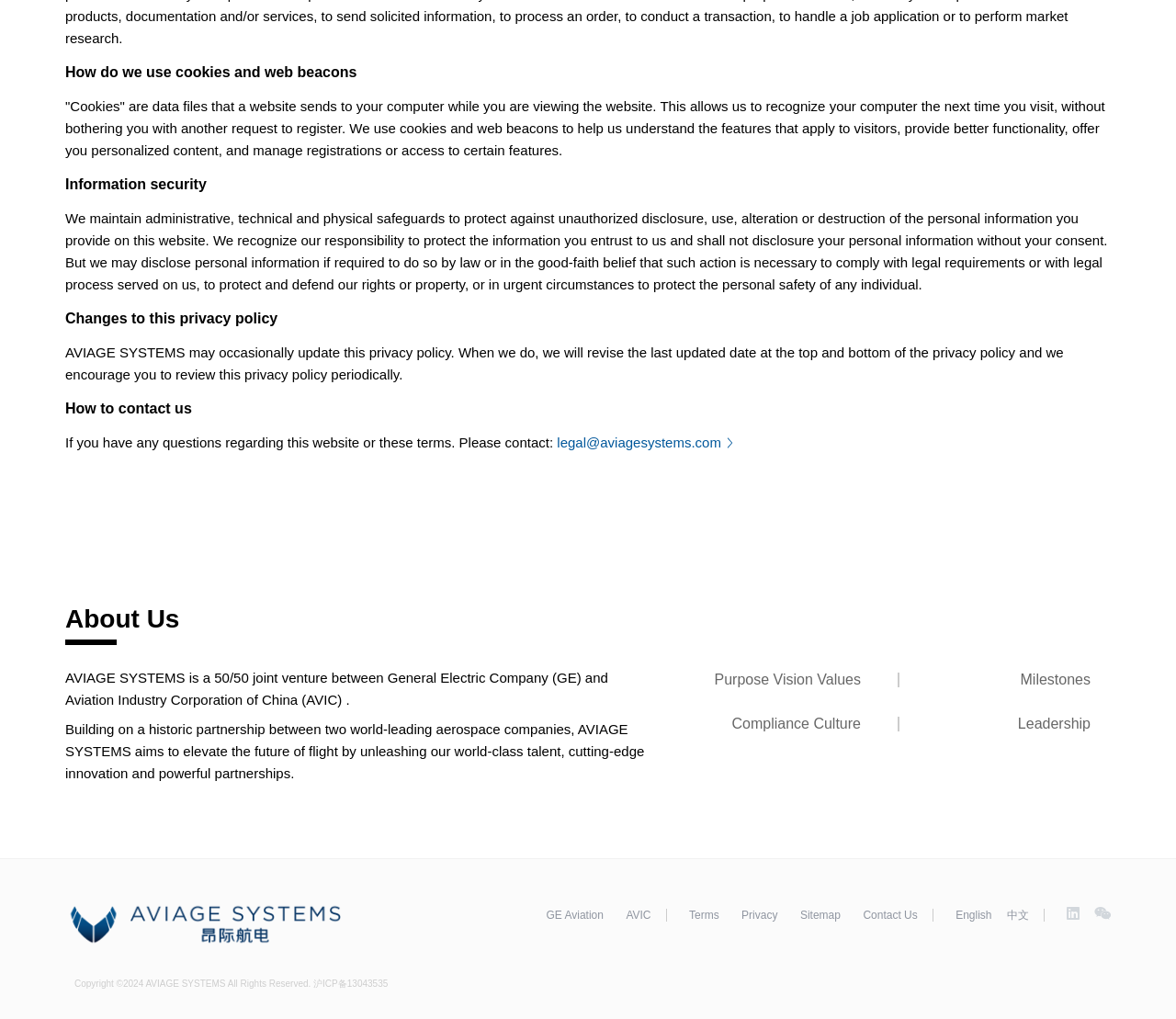Using the element description provided, determine the bounding box coordinates in the format (top-left x, top-left y, bottom-right x, bottom-right y). Ensure that all values are floating point numbers between 0 and 1. Element description: Presse und Medien

None